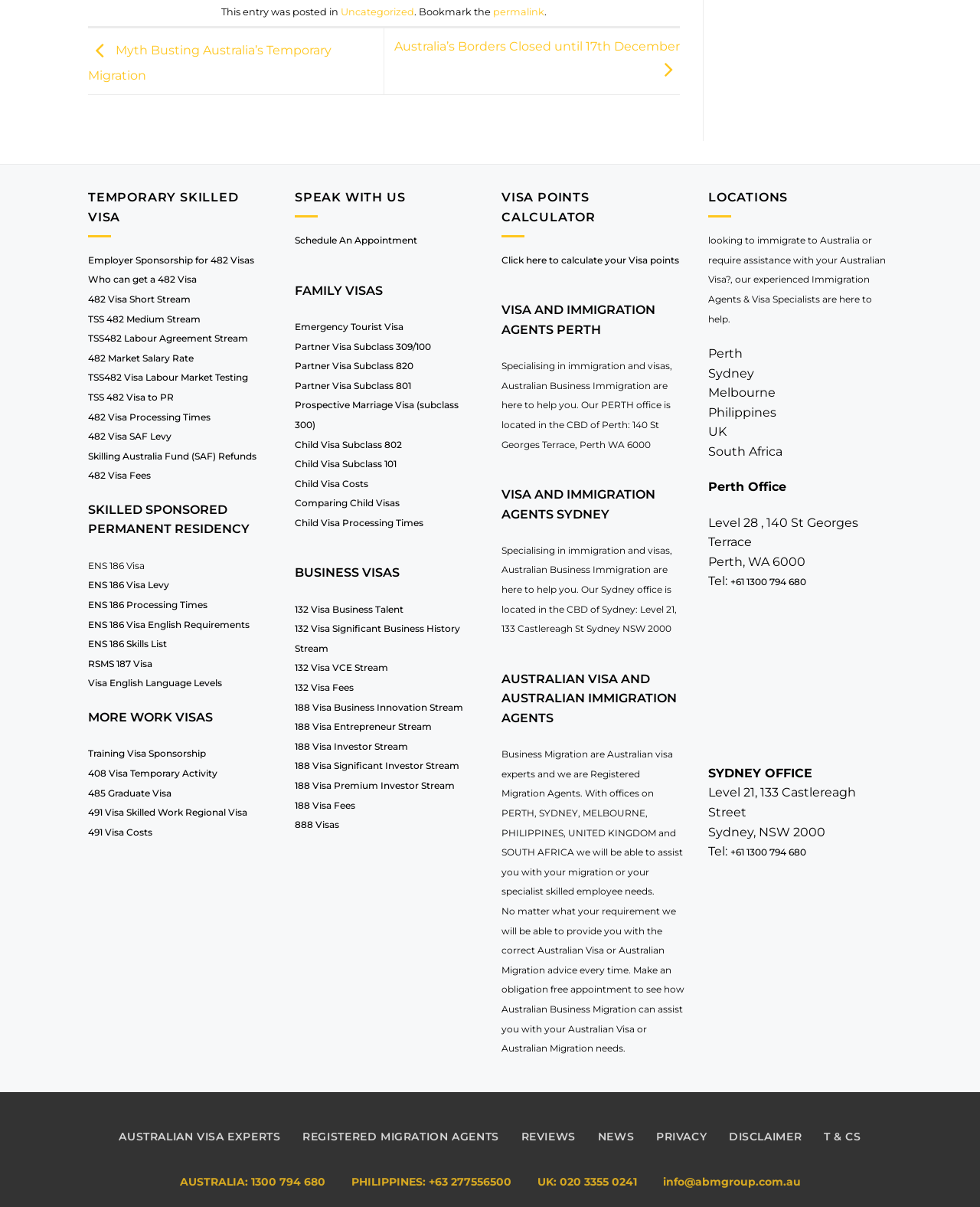Please answer the following question as detailed as possible based on the image: 
What is the purpose of the Visa Points Calculator?

The webpage has a link 'Click here to calculate your Visa points' next to the static text 'VISA POINTS CALCULATOR', which implies that the purpose of the Visa Points Calculator is to calculate visa points.